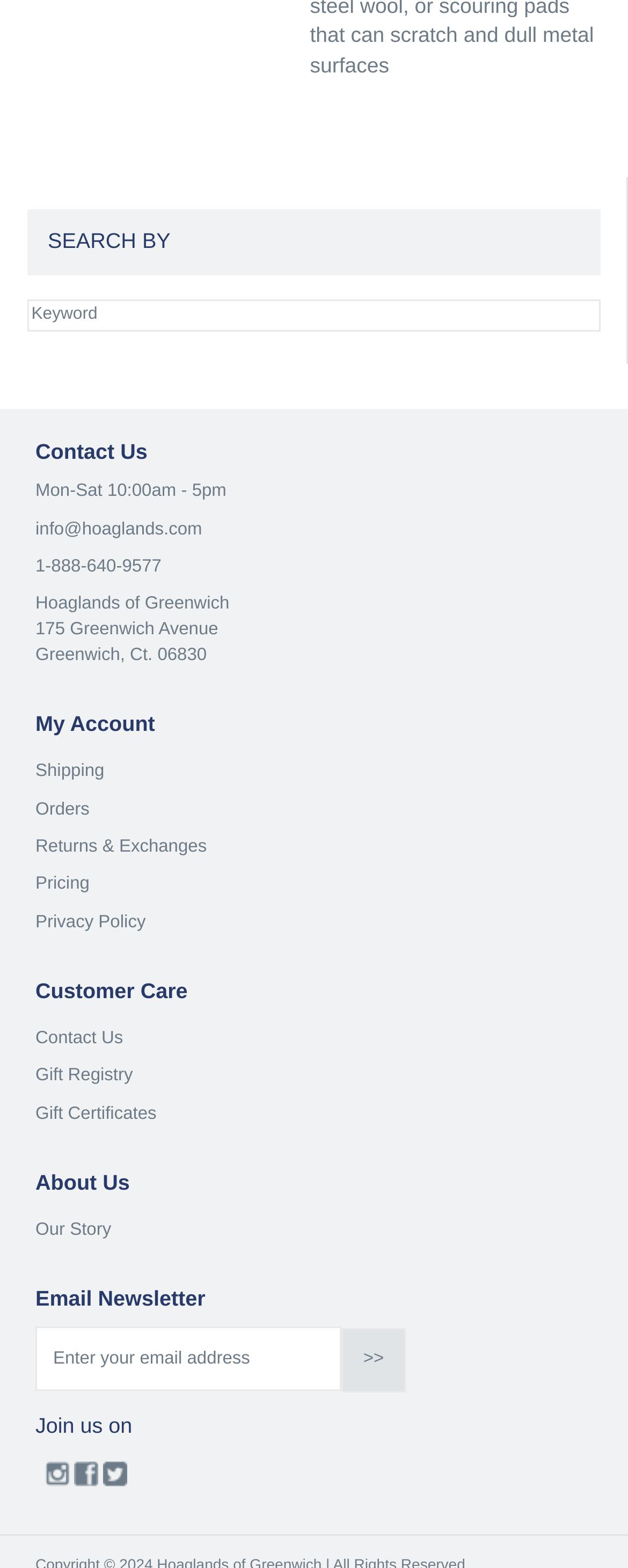Using the information from the screenshot, answer the following question thoroughly:
What is the address of Hoaglands?

I found the address by looking at the 'Contact Us' section, where I saw a link with the text '175 Greenwich Avenue' and another link with the text 'Greenwich, Ct. 06830'.